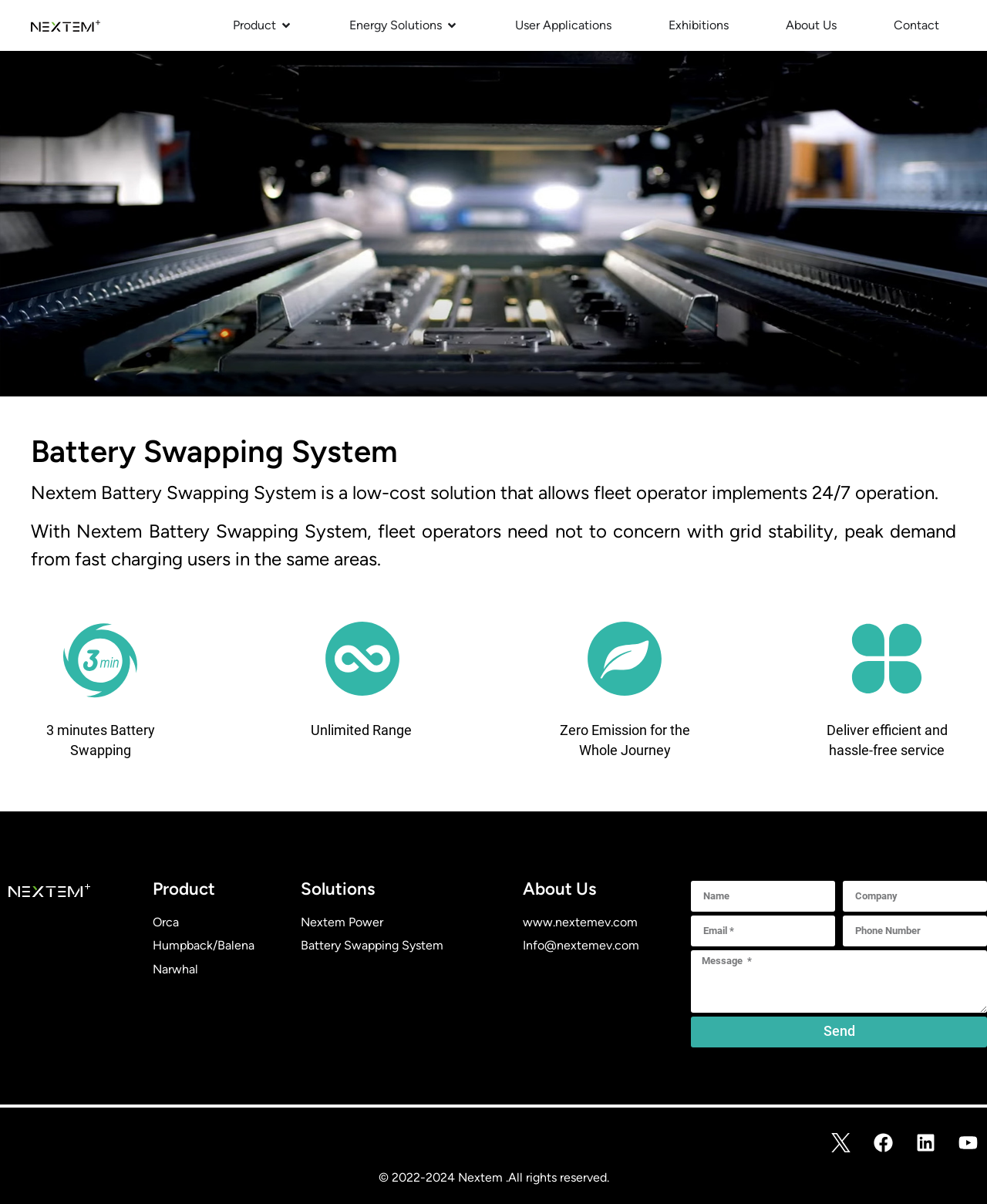Determine the bounding box coordinates of the clickable region to carry out the instruction: "Click About Us link".

[0.796, 0.013, 0.848, 0.029]